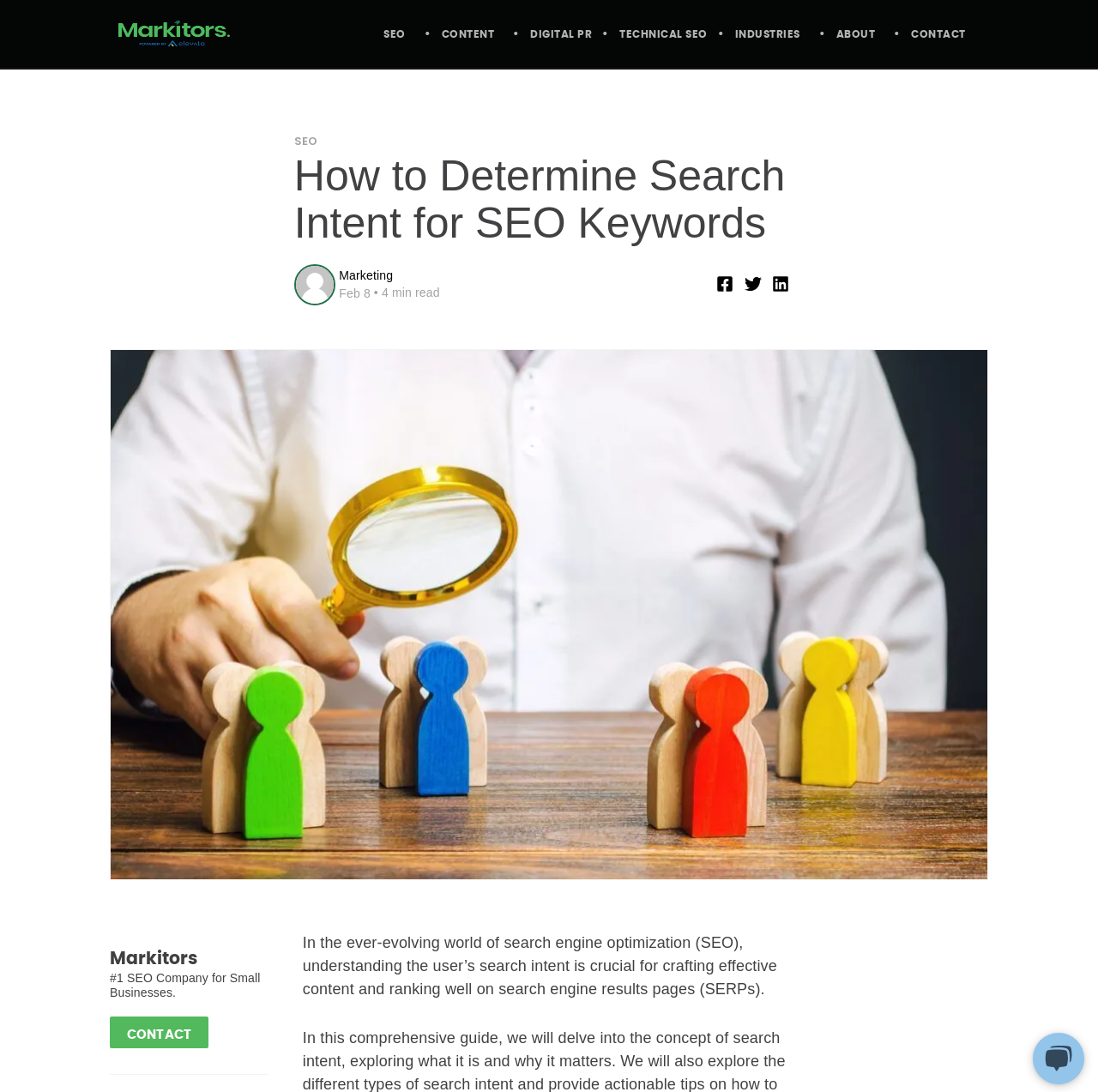Describe all the key features of the webpage in detail.

This webpage is about determining search intent for SEO keywords. At the top, there is a navigation menu with 7 links: '', 'SEO', 'CONTENT', 'DIGITAL PR', 'TECHNICAL SEO', 'INDUSTRIES', and 'ABOUT', followed by a 'CONTACT' link. 

Below the navigation menu, there is a heading that reads "How to Determine Search Intent for SEO Keywords". To the left of the heading, there is a link "SEO" and an image of "Picture of Marketing" with a link "Marketing" next to it. Below the image, there is a time stamp "Feb 8" with a "•" symbol and "4 min read" text. 

On the right side of the heading, there are three buttons to share the content on Facebook, Twitter, and LinkedIn. 

The main content of the webpage is an article with a large image related to "what is search intent" taking up most of the page. The article starts with a paragraph of text that explains the importance of understanding search intent in SEO.

At the bottom of the page, there is a section with a heading "Markitors" and a link to "Markitors" with a description "#1 SEO Company for Small Businesses." There is also a "CONTACT" link in this section.